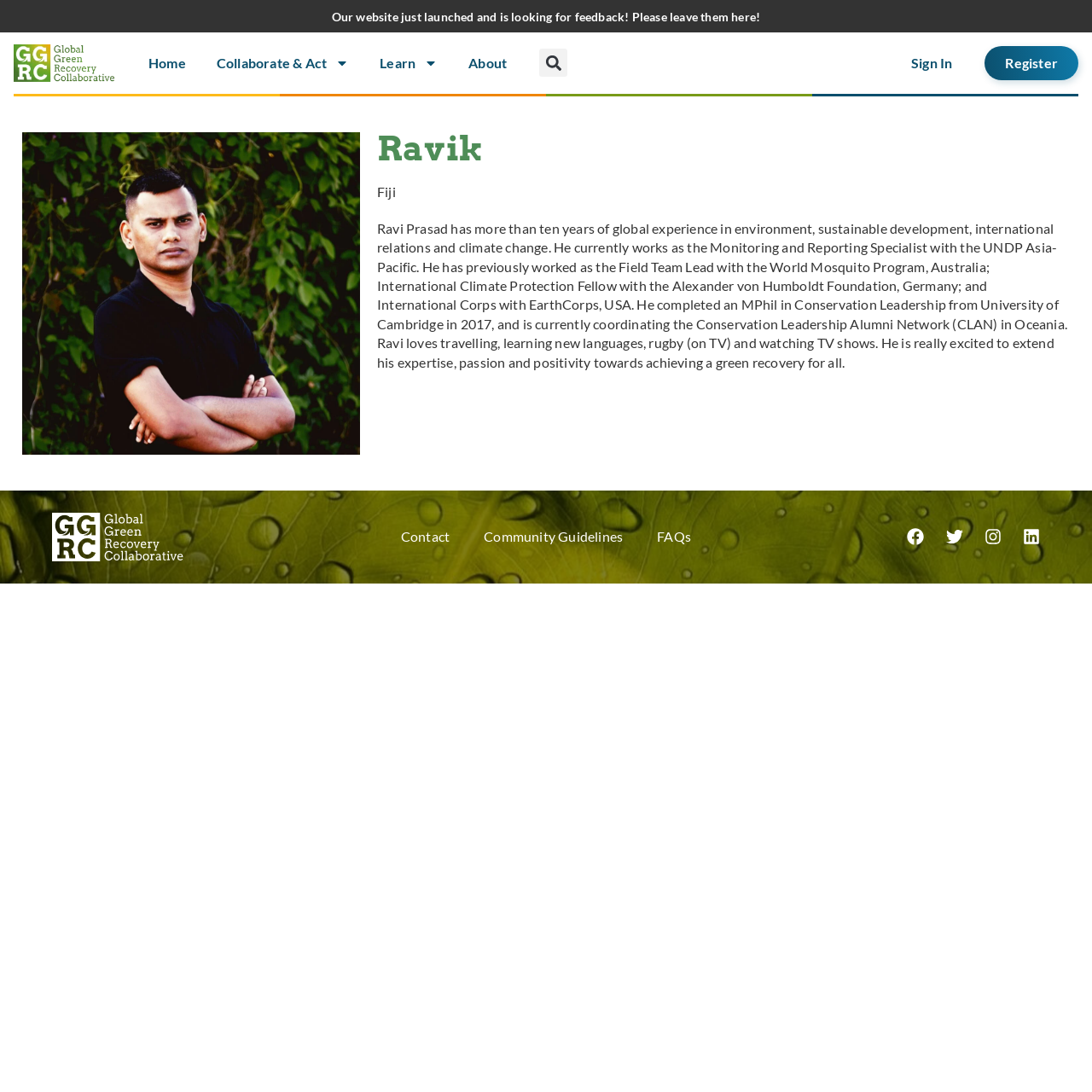Provide a one-word or one-phrase answer to the question:
What is the degree that Ravi Prasad completed in 2017?

MPhil in Conservation Leadership